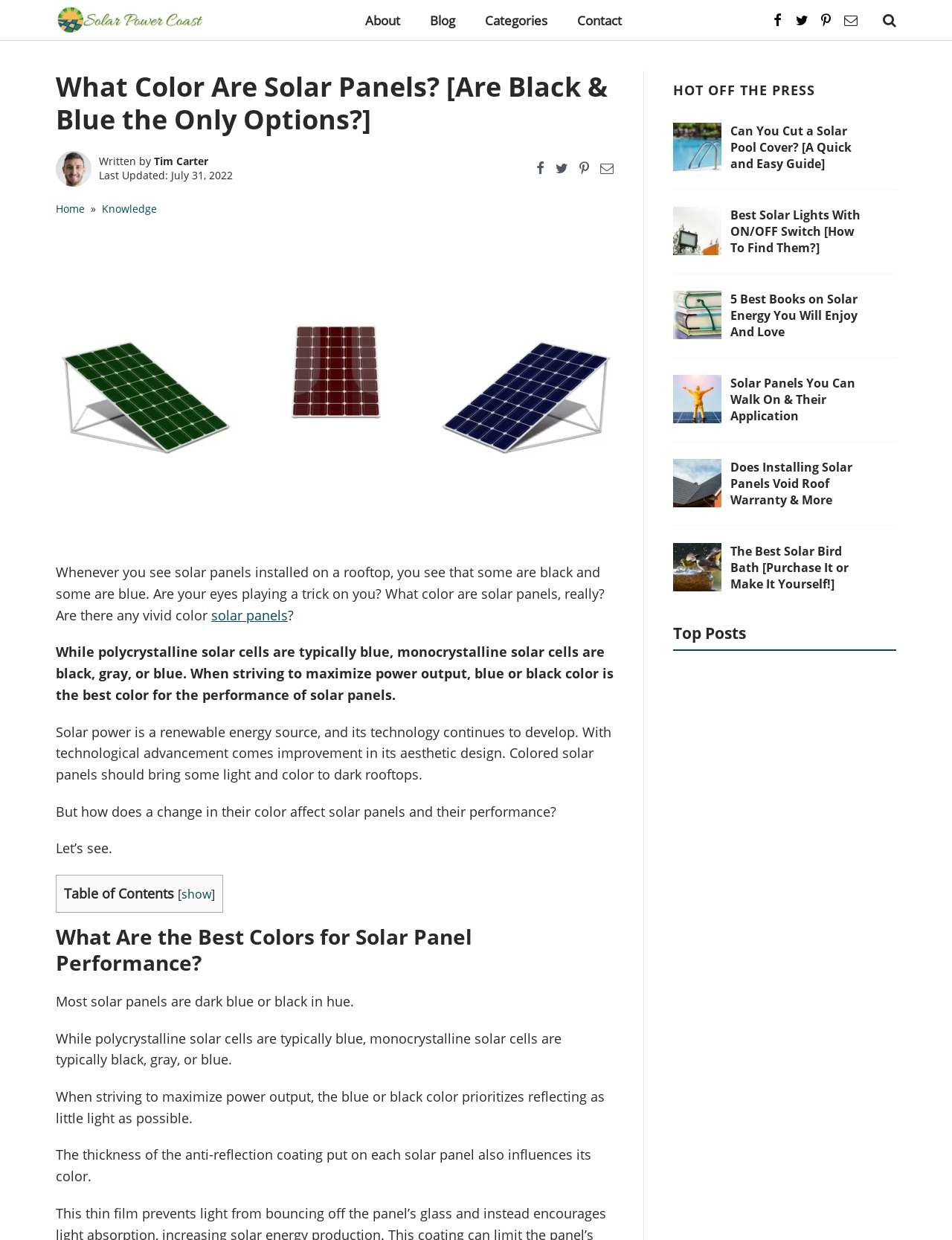Find the bounding box coordinates for the element that must be clicked to complete the instruction: "Click on the 'Contact' link". The coordinates should be four float numbers between 0 and 1, indicated as [left, top, right, bottom].

[0.591, 0.004, 0.669, 0.028]